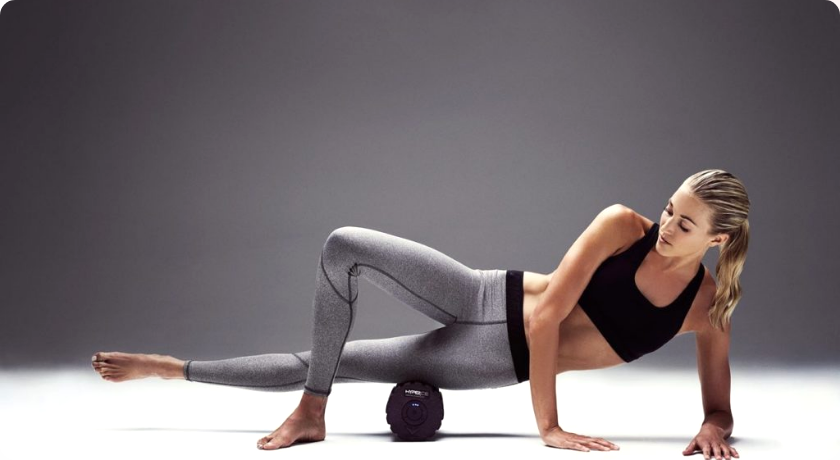Analyze the image and give a detailed response to the question:
What is the purpose of myofascial release?

According to the caption, the technique of myofascial release, demonstrated by the woman using a foam roller, is aimed at improving flexibility and alleviating muscle tightness, which is essential for fitness enthusiasts to enhance their recovery and performance.